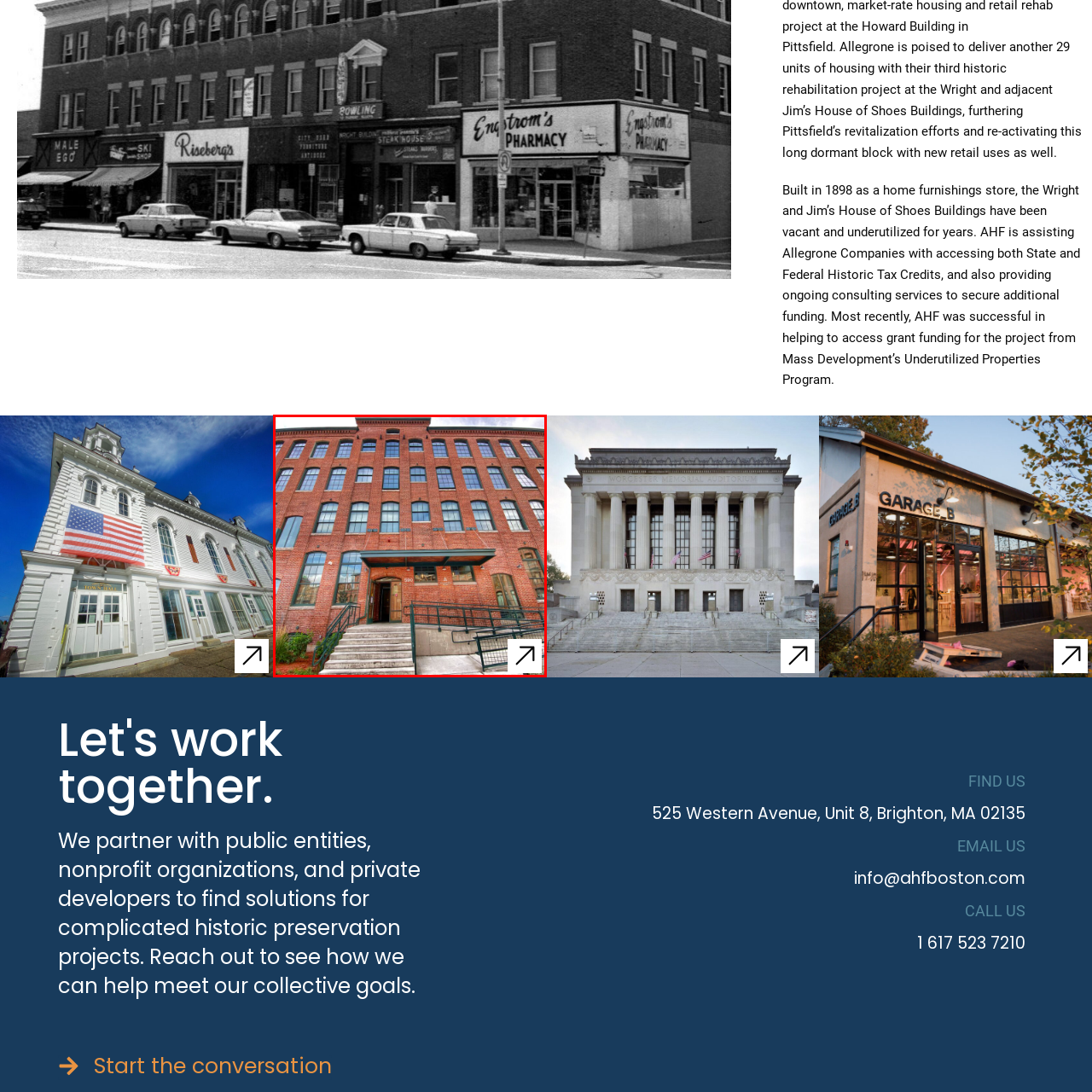Who is credited with taking the photo?
Look at the image highlighted within the red bounding box and provide a detailed answer to the question.

The caption explicitly mentions that the photo is credited to Jason Baker, highlighting the building's potential within the context of urban redevelopment and historic preservation efforts.